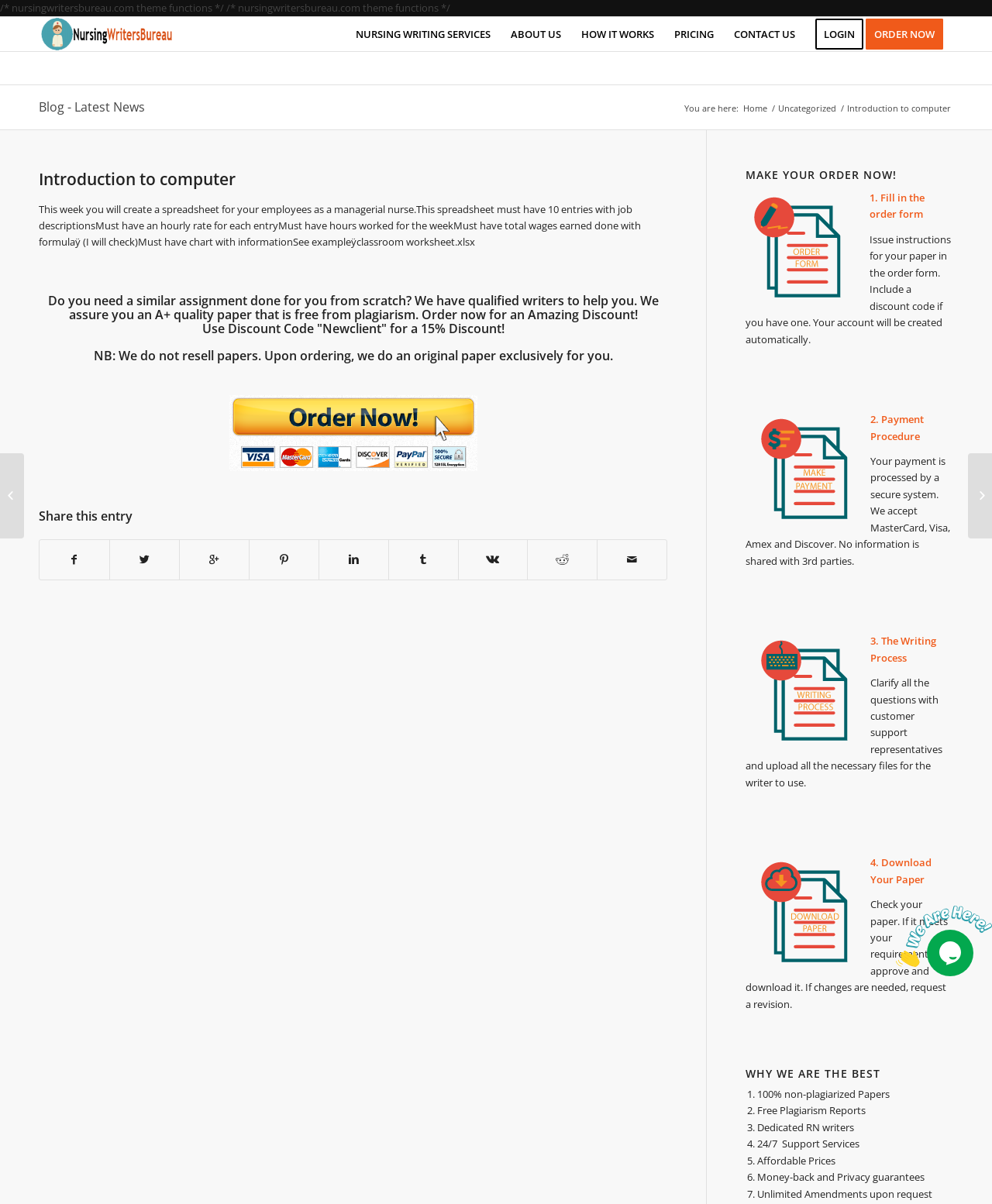Can you find the bounding box coordinates of the area I should click to execute the following instruction: "Click on the 'HOW IT WORKS' link"?

[0.576, 0.014, 0.67, 0.043]